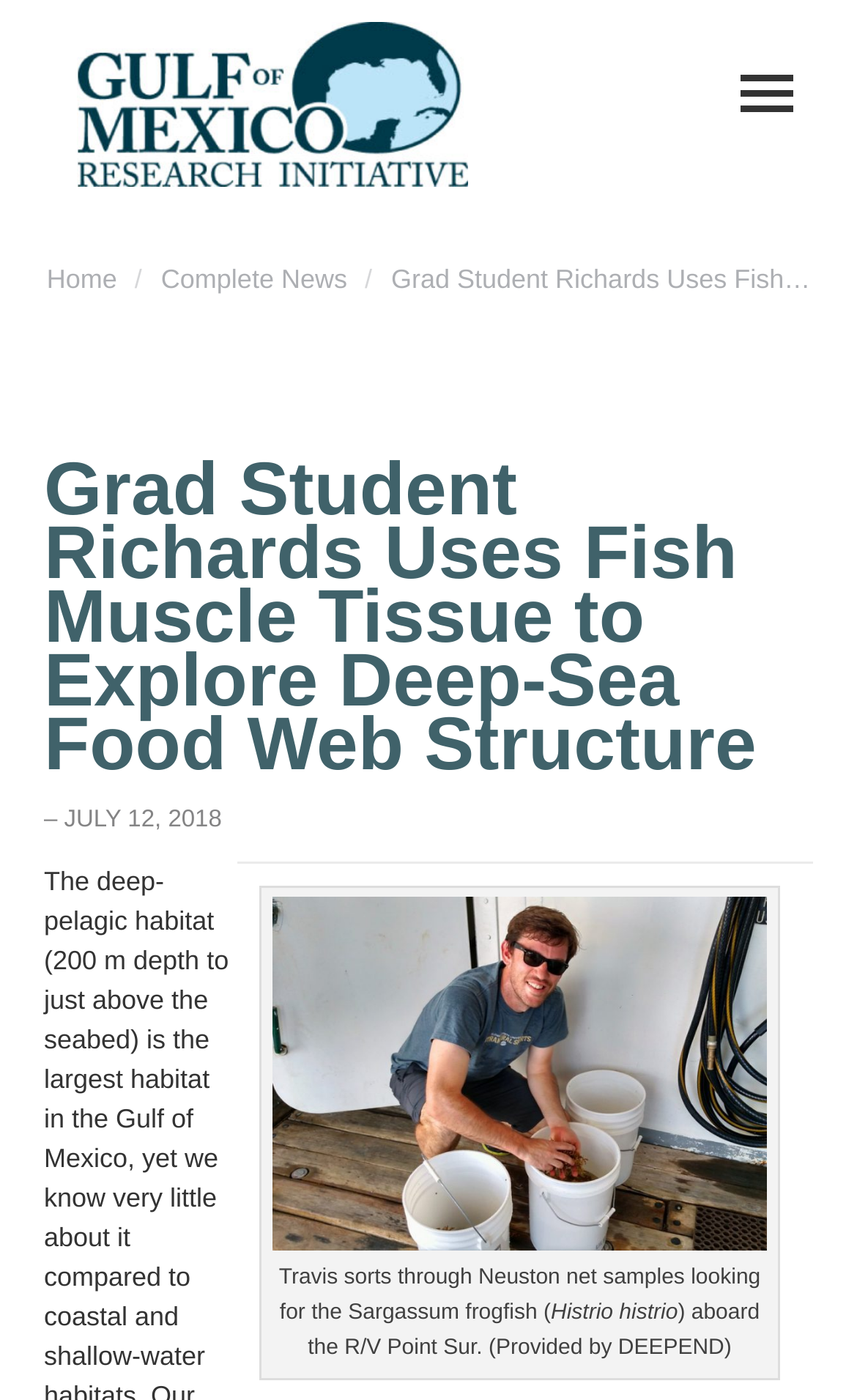Explain in detail what you observe on this webpage.

The webpage is about a research initiative in the Gulf of Mexico, specifically focusing on the deep-pelagic habitat. At the top right corner, there is a mobile menu icon. Below it, on the top left, is a link to the Gulf of Mexico Research Initiative, accompanied by an image with the same name. 

To the right of the image, there is a "You are here:" label, followed by links to "Home" and "Complete News". On the same line, but more to the right, is a heading that reads "Grad Student Richards Uses Fish Muscle Tissue to Explore Deep-Sea Food Web Structure". 

Below the heading, there is a subheading with the date "– JULY 12, 2018". Further down, there is an image of Travis sorting through Neuston net samples, accompanied by a link with a description of the image. The image is positioned near the bottom of the page, taking up a significant portion of the width.